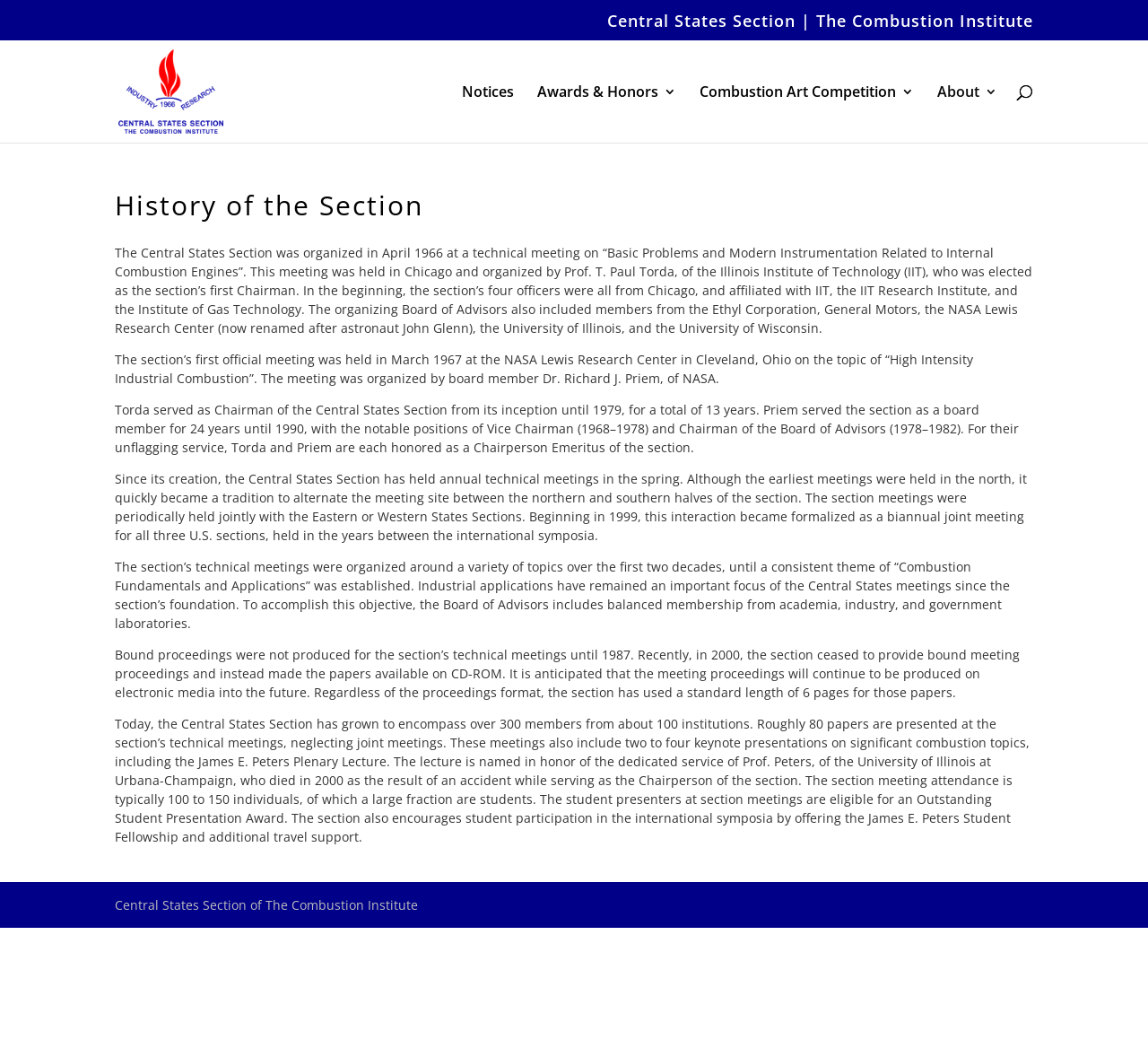Locate the UI element described by name="s" placeholder="Search …" title="Search for:" in the provided webpage screenshot. Return the bounding box coordinates in the format (top-left x, top-left y, bottom-right x, bottom-right y), ensuring all values are between 0 and 1.

[0.157, 0.038, 0.877, 0.039]